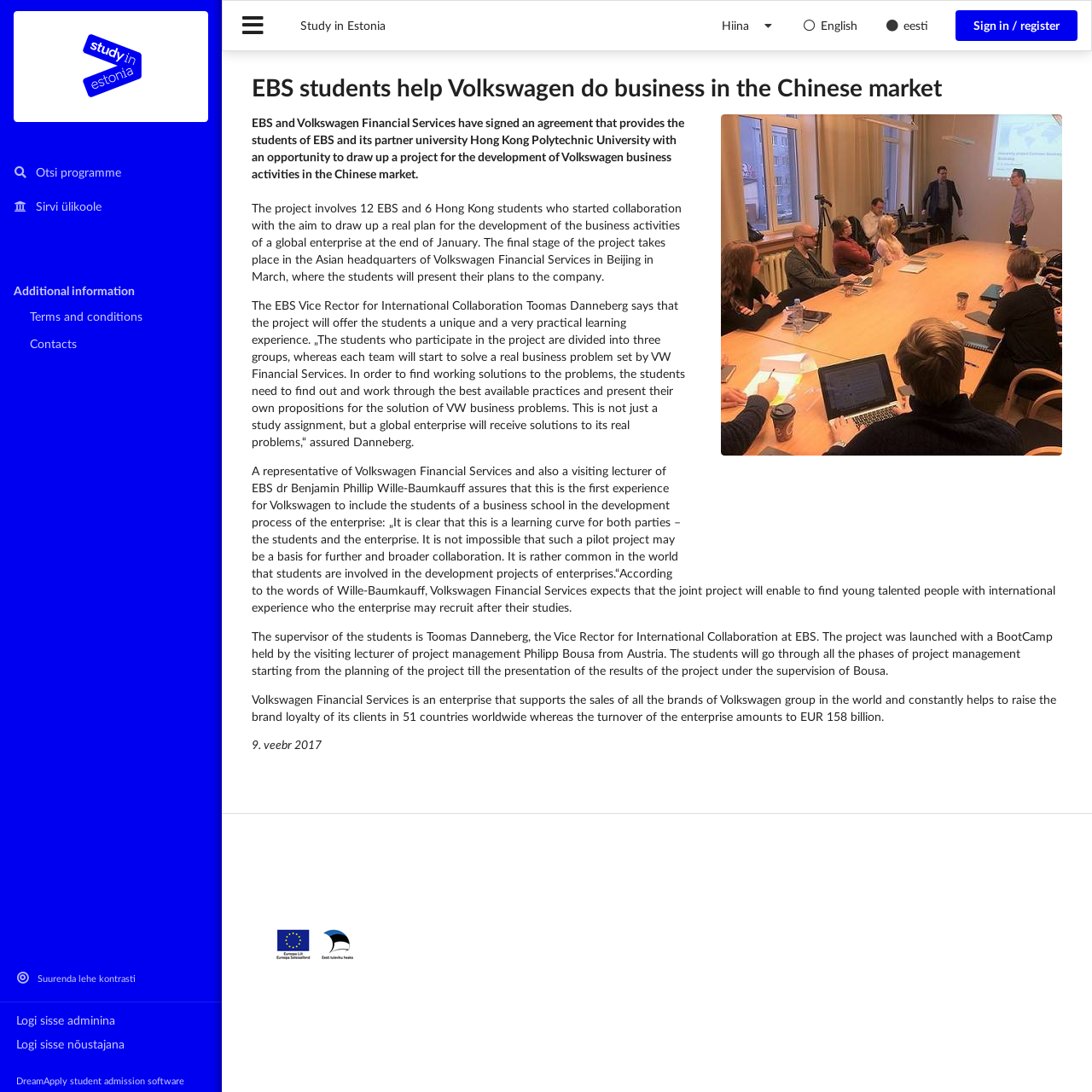Locate the bounding box coordinates of the clickable region necessary to complete the following instruction: "Toggle the sidebar". Provide the coordinates in the format of four float numbers between 0 and 1, i.e., [left, top, right, bottom].

[0.206, 0.003, 0.26, 0.044]